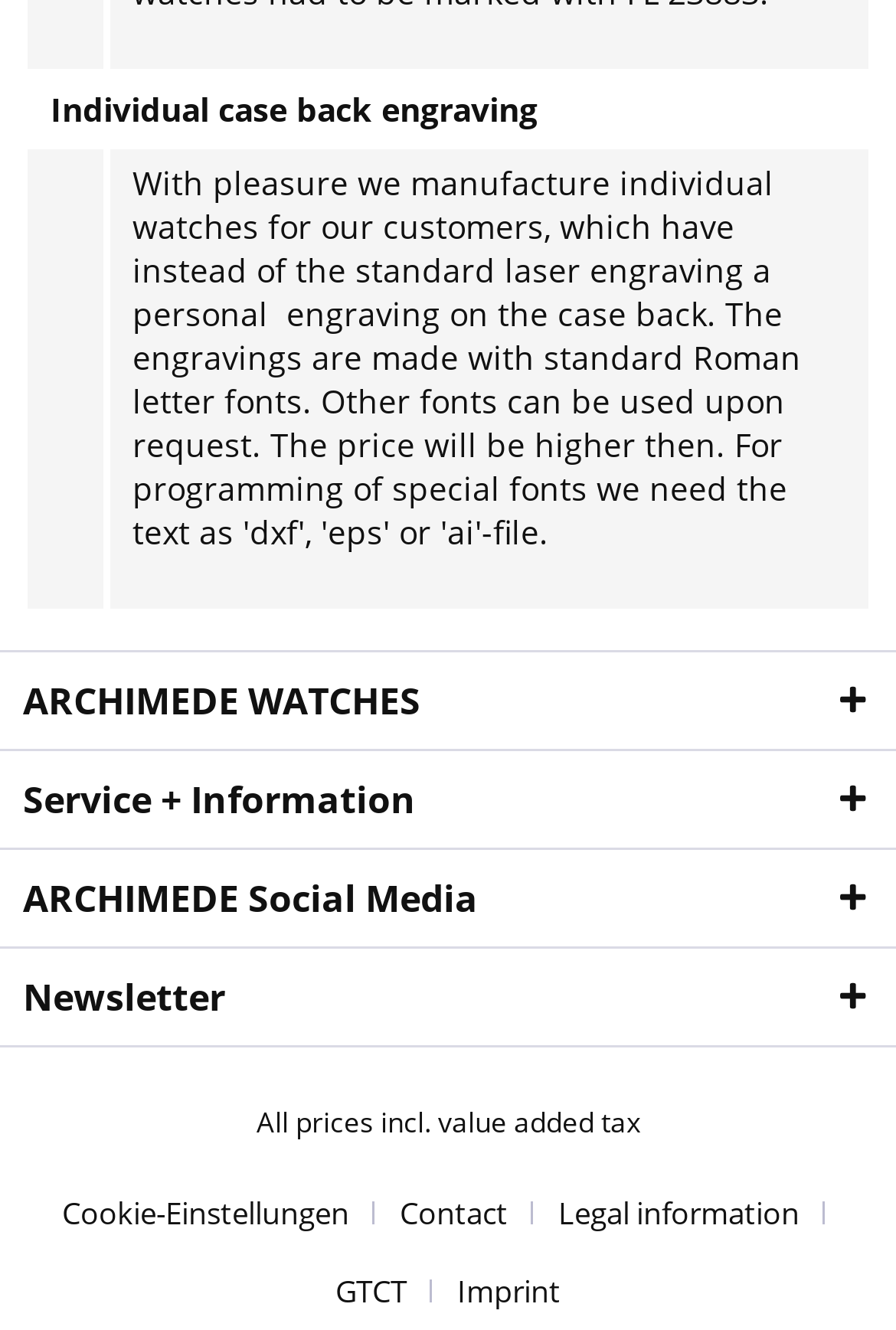What font type is used for engravings?
Provide a detailed answer to the question, using the image to inform your response.

According to the text in the gridcell element, the engravings are made with standard Roman letter fonts, and other fonts can be used upon request.